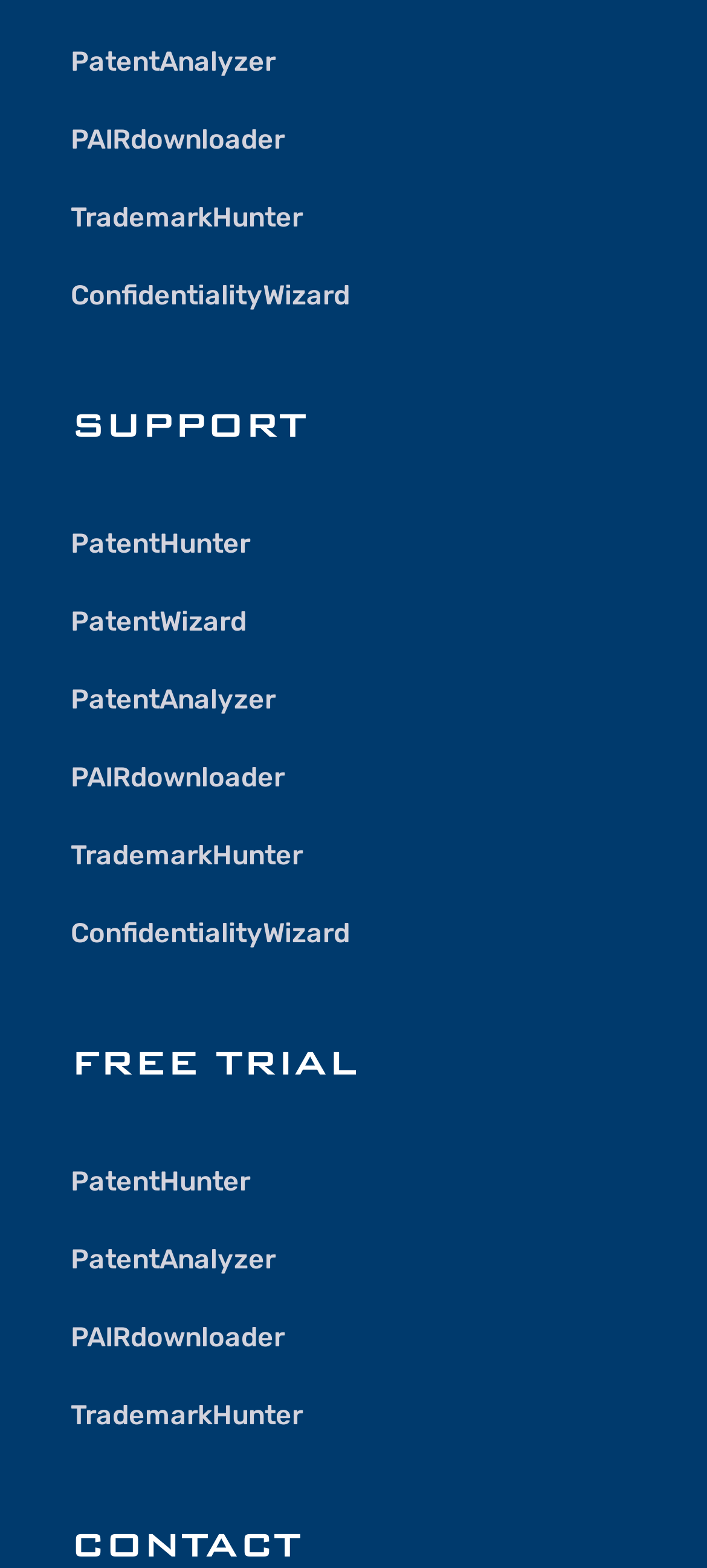Locate the bounding box coordinates of the UI element described by: "PAIRdownloader". The bounding box coordinates should consist of four float numbers between 0 and 1, i.e., [left, top, right, bottom].

[0.1, 0.842, 0.403, 0.863]